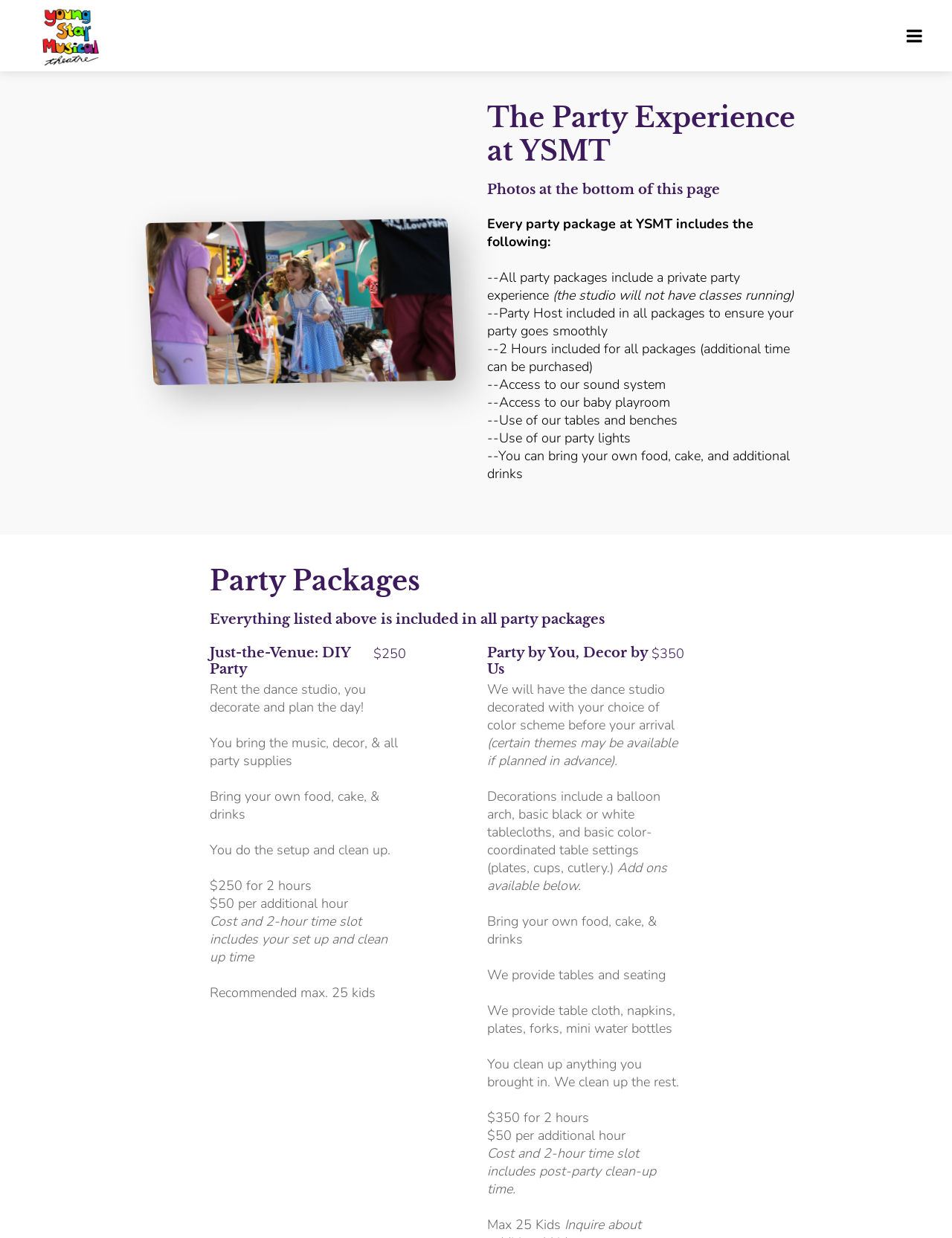Please answer the following query using a single word or phrase: 
What is the additional hourly cost for the 'Just-the-Venue' package?

$50 per hour